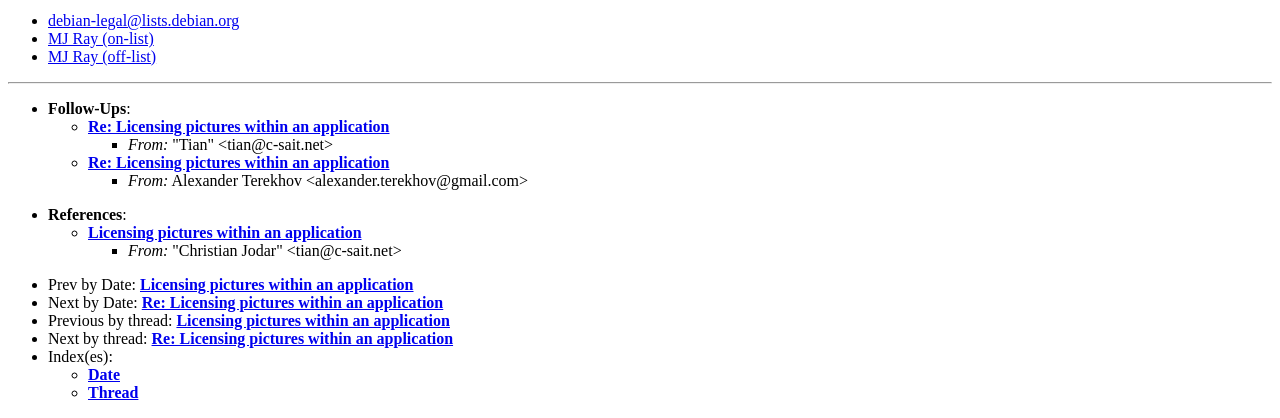How many email addresses are listed?
Answer the question with as much detail as you can, using the image as a reference.

I counted the number of email addresses listed on the webpage, which are debian-legal@lists.debian.org, MJ Ray (on-list), MJ Ray (off-list), and two more email addresses mentioned in the 'From:' sections.